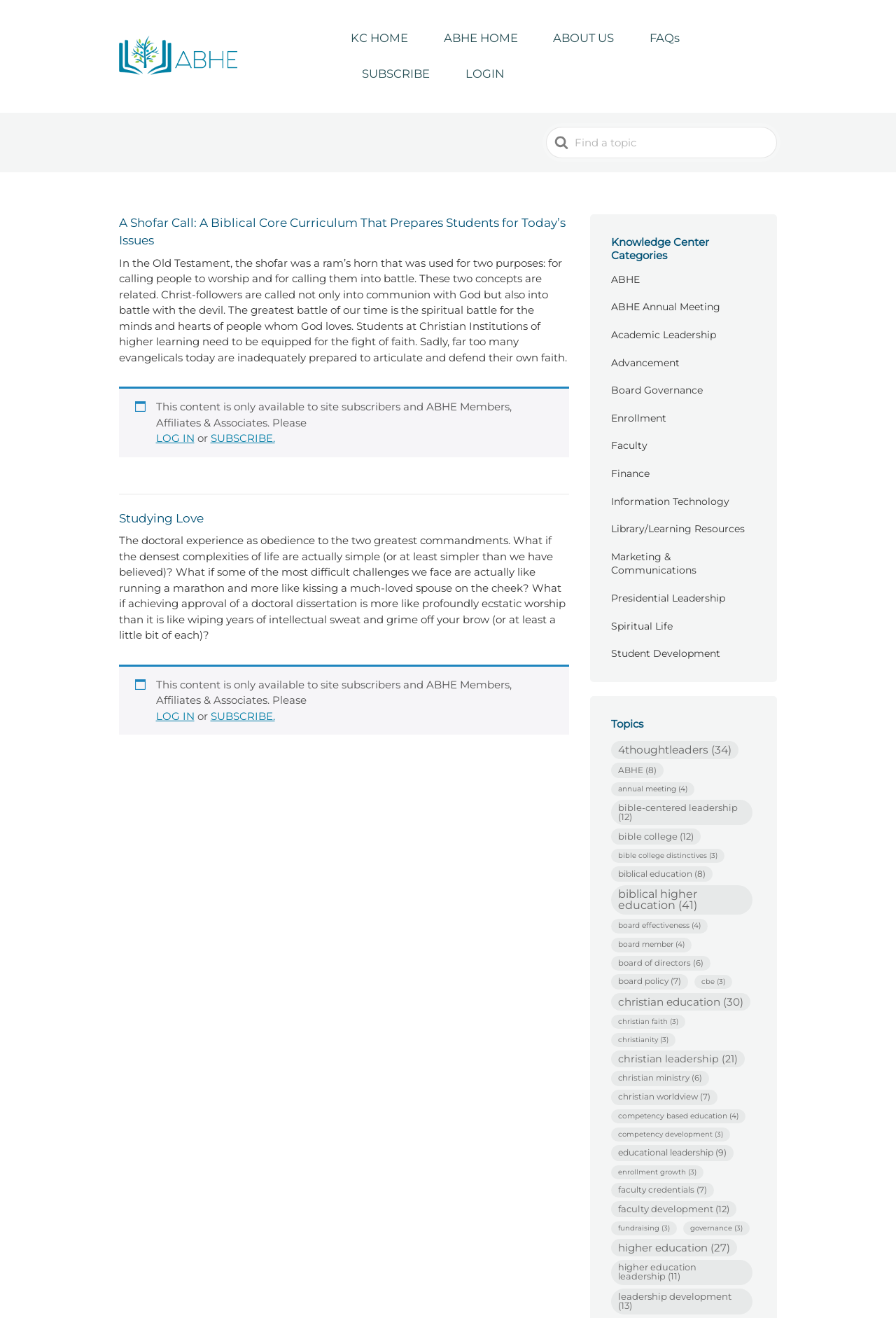What is the title of the first article?
Deliver a detailed and extensive answer to the question.

The first article is located at the top of the webpage, with a heading that says 'A Shofar Call: A Biblical Core Curriculum That Prepares Students for Today’s Issues'. This is the title of the article.